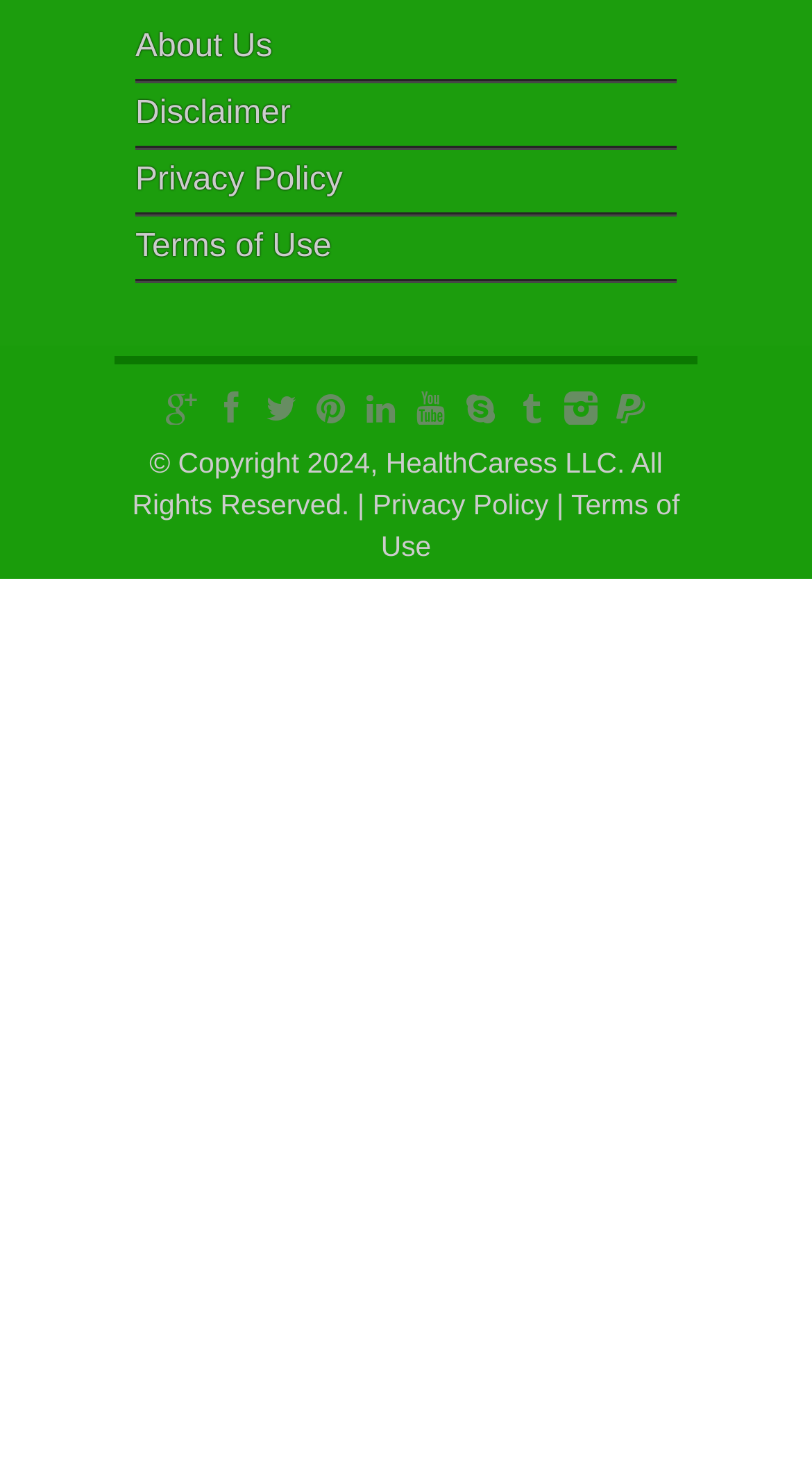Extract the bounding box coordinates of the UI element described by: "Terms of Use". The coordinates should include four float numbers ranging from 0 to 1, e.g., [left, top, right, bottom].

[0.167, 0.762, 0.408, 0.786]